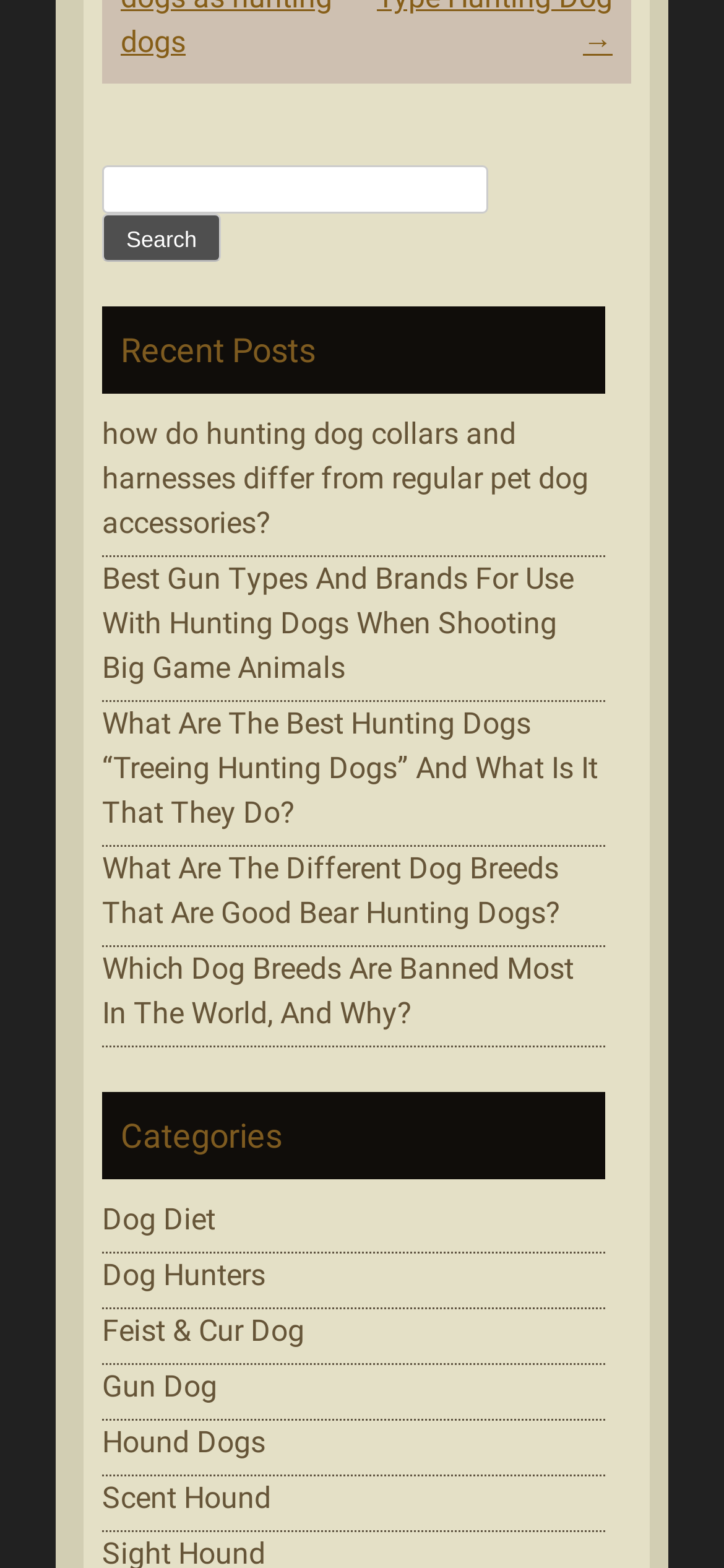Locate the bounding box coordinates of the clickable region necessary to complete the following instruction: "Search this website". Provide the coordinates in the format of four float numbers between 0 and 1, i.e., [left, top, right, bottom].

None